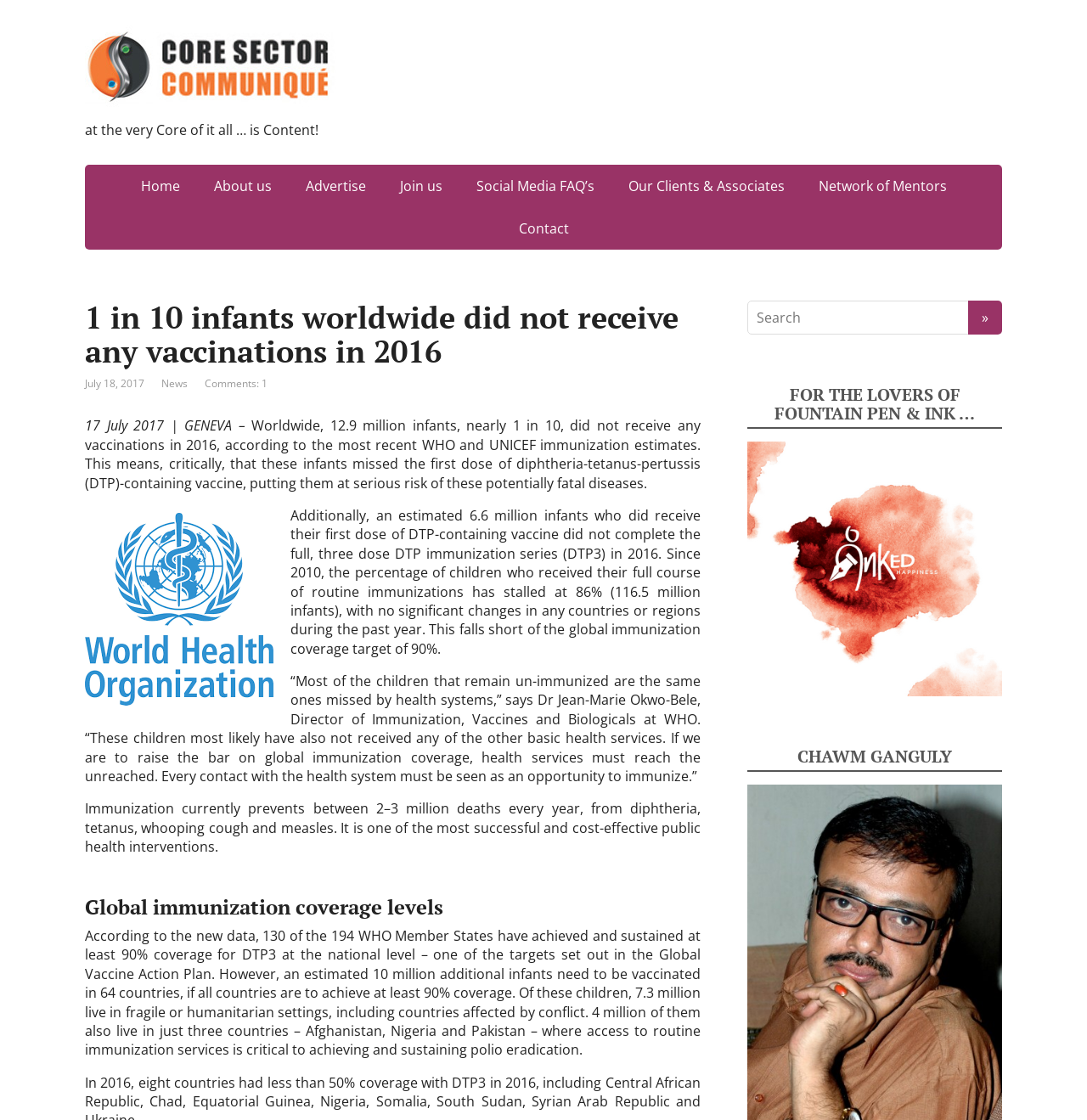Determine the bounding box coordinates of the target area to click to execute the following instruction: "Search for something."

[0.688, 0.269, 0.916, 0.299]